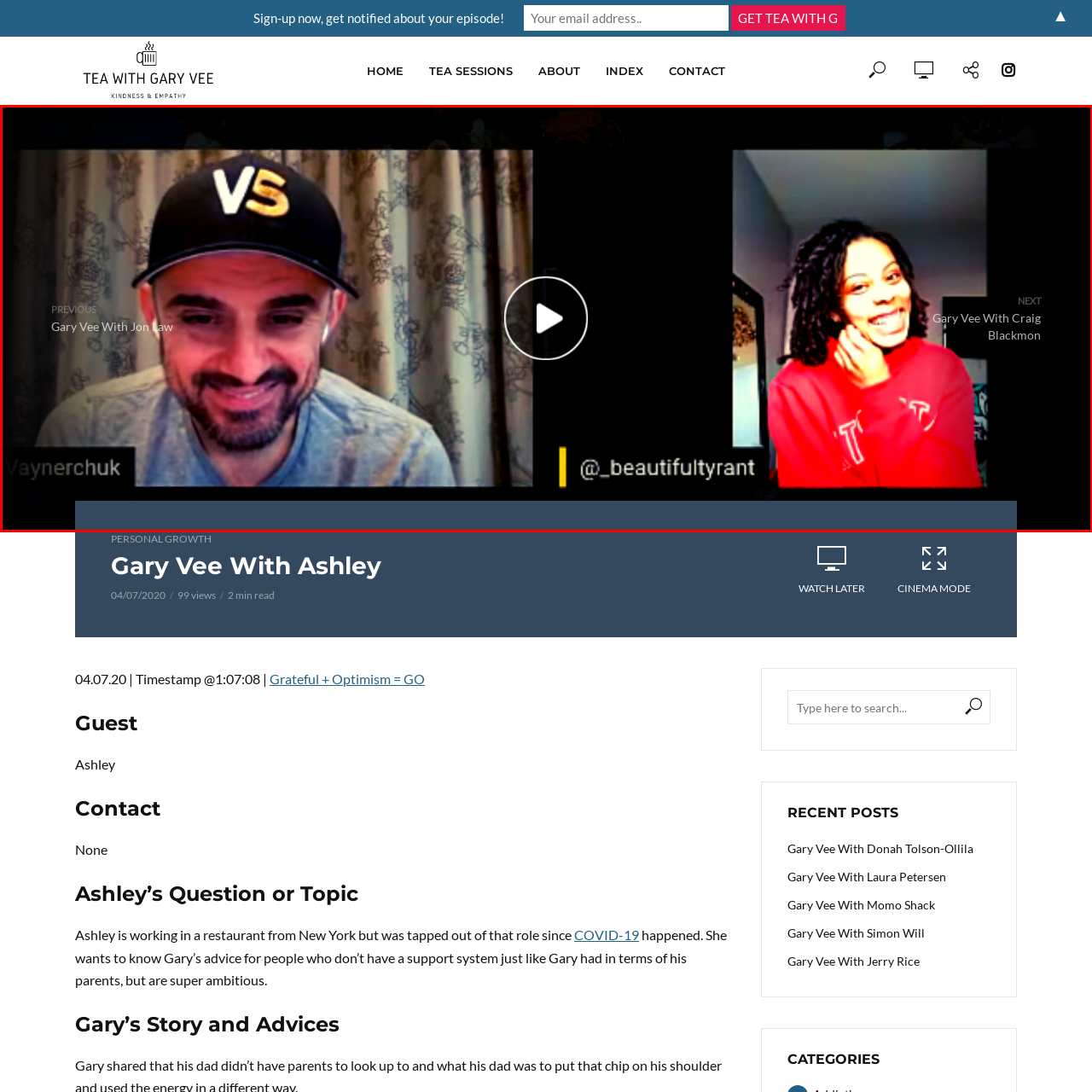Take a close look at the image outlined by the red bounding box and give a detailed response to the subsequent question, with information derived from the image: How many guests are present in the image?

The caption only mentions one guest, identified by the handle @_beautifullyrant, and does not indicate the presence of any other guests.